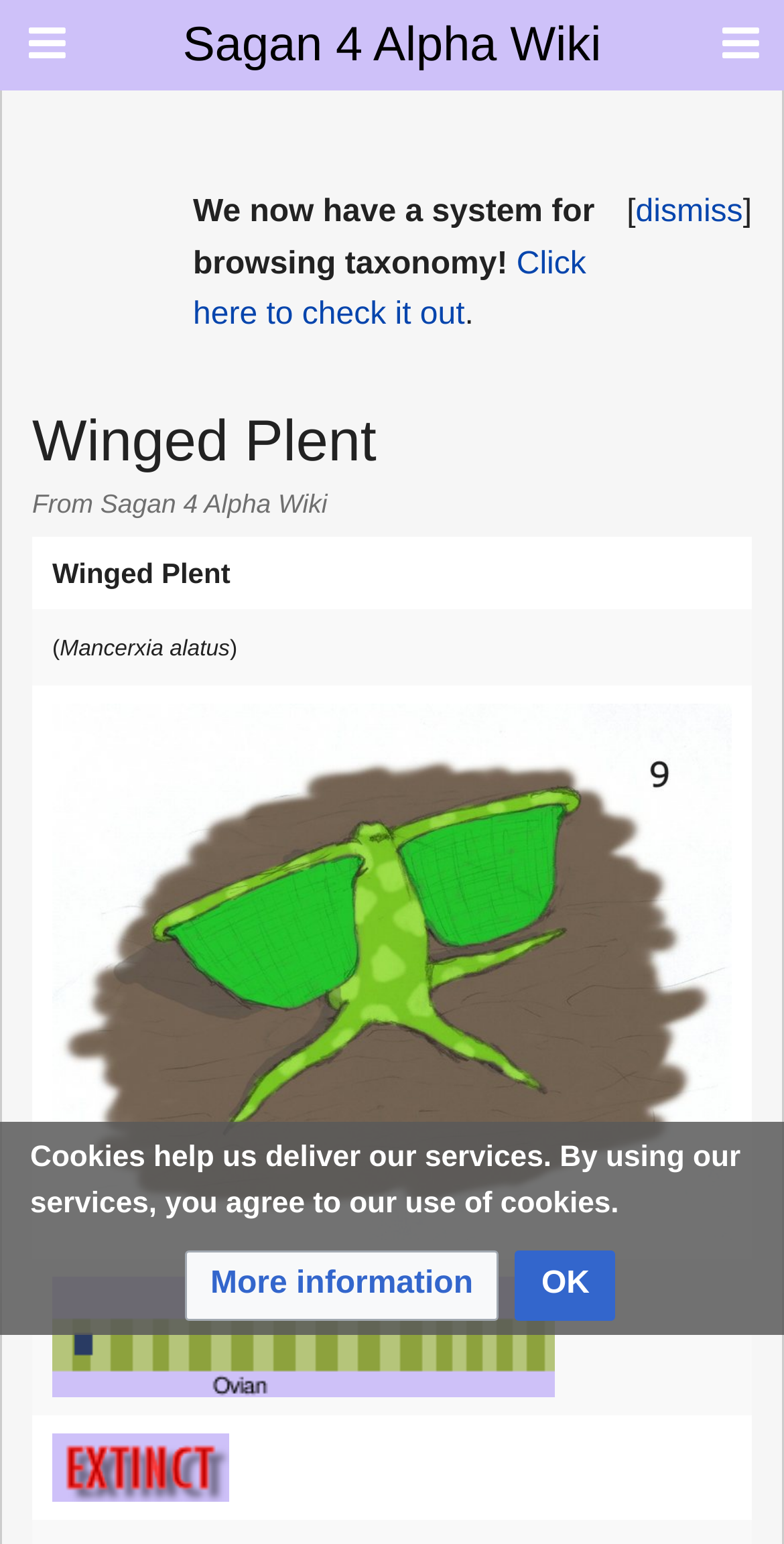Please look at the image and answer the question with a detailed explanation: What is the purpose of the button 'dismiss'?

The button 'dismiss' is located at the top of the webpage, and it is likely used to dismiss a notification or a message, as it is a common functionality of a dismiss button.